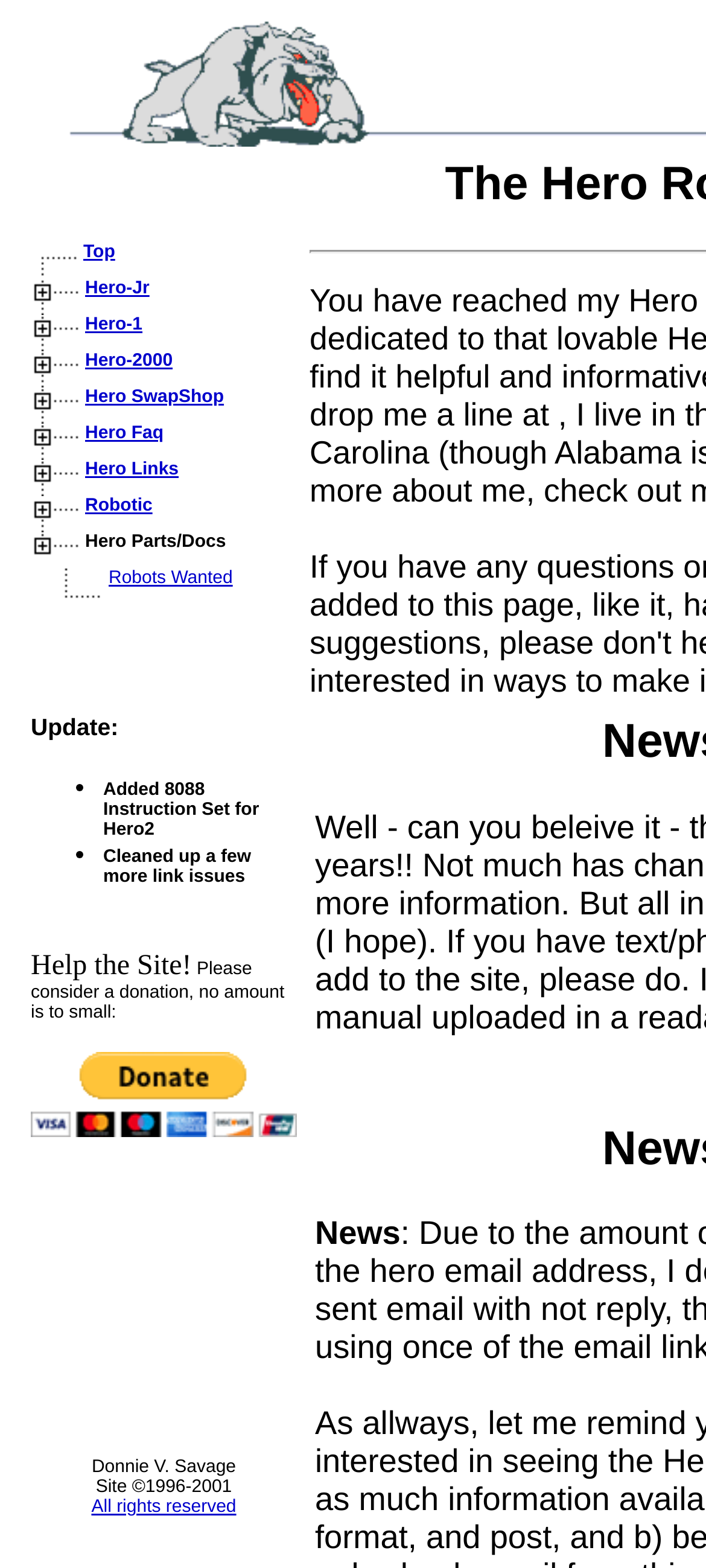What is the copyright year range of the website?
Give a one-word or short phrase answer based on the image.

1996-2001